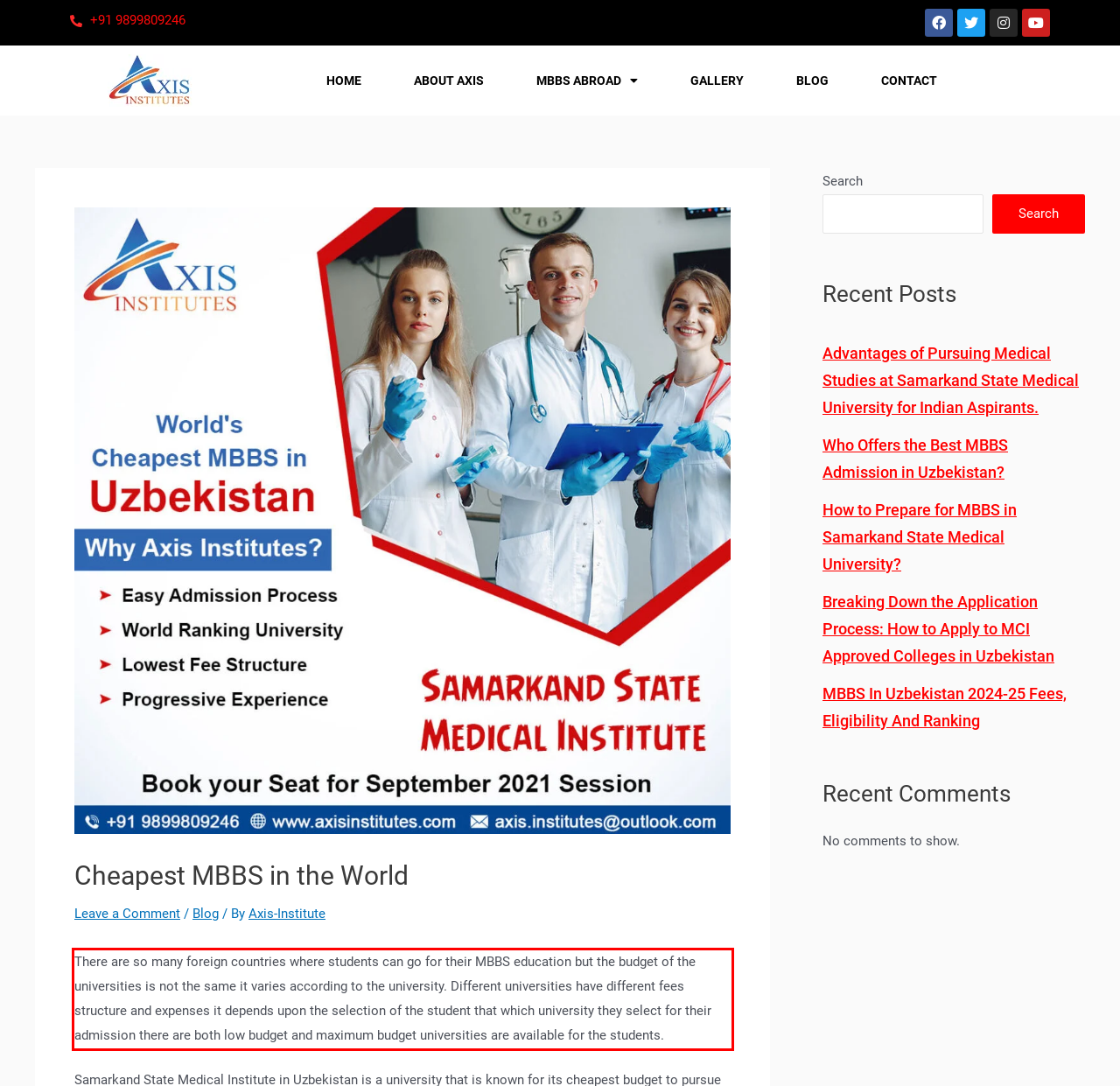Locate the red bounding box in the provided webpage screenshot and use OCR to determine the text content inside it.

There are so many foreign countries where students can go for their MBBS education but the budget of the universities is not the same it varies according to the university. Different universities have different fees structure and expenses it depends upon the selection of the student that which university they select for their admission there are both low budget and maximum budget universities are available for the students.